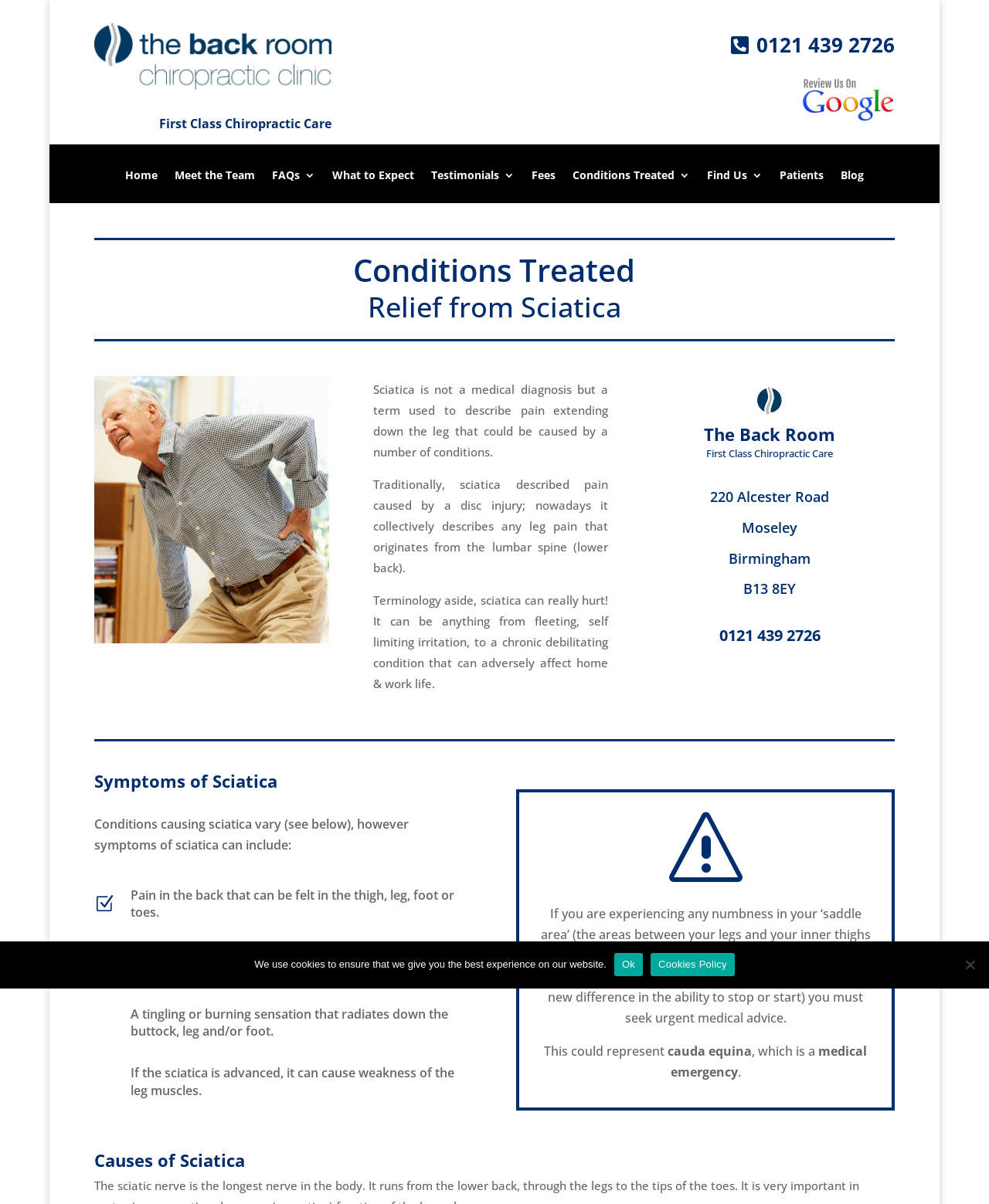Determine the bounding box coordinates for the region that must be clicked to execute the following instruction: "Click the chiropractic clinic Birmingham logo".

[0.095, 0.064, 0.335, 0.077]